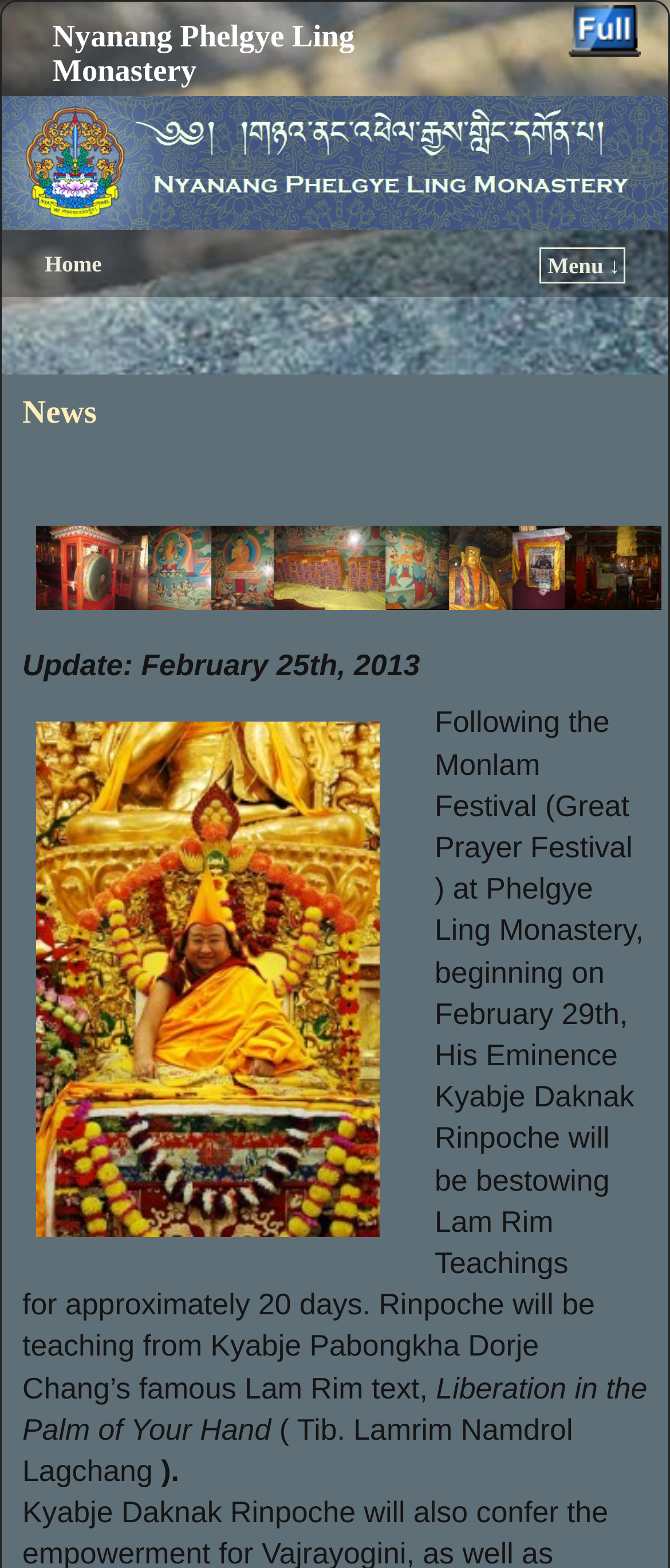How many days will the Lam Rim teachings last?
Answer the question with a single word or phrase by looking at the picture.

approximately 20 days